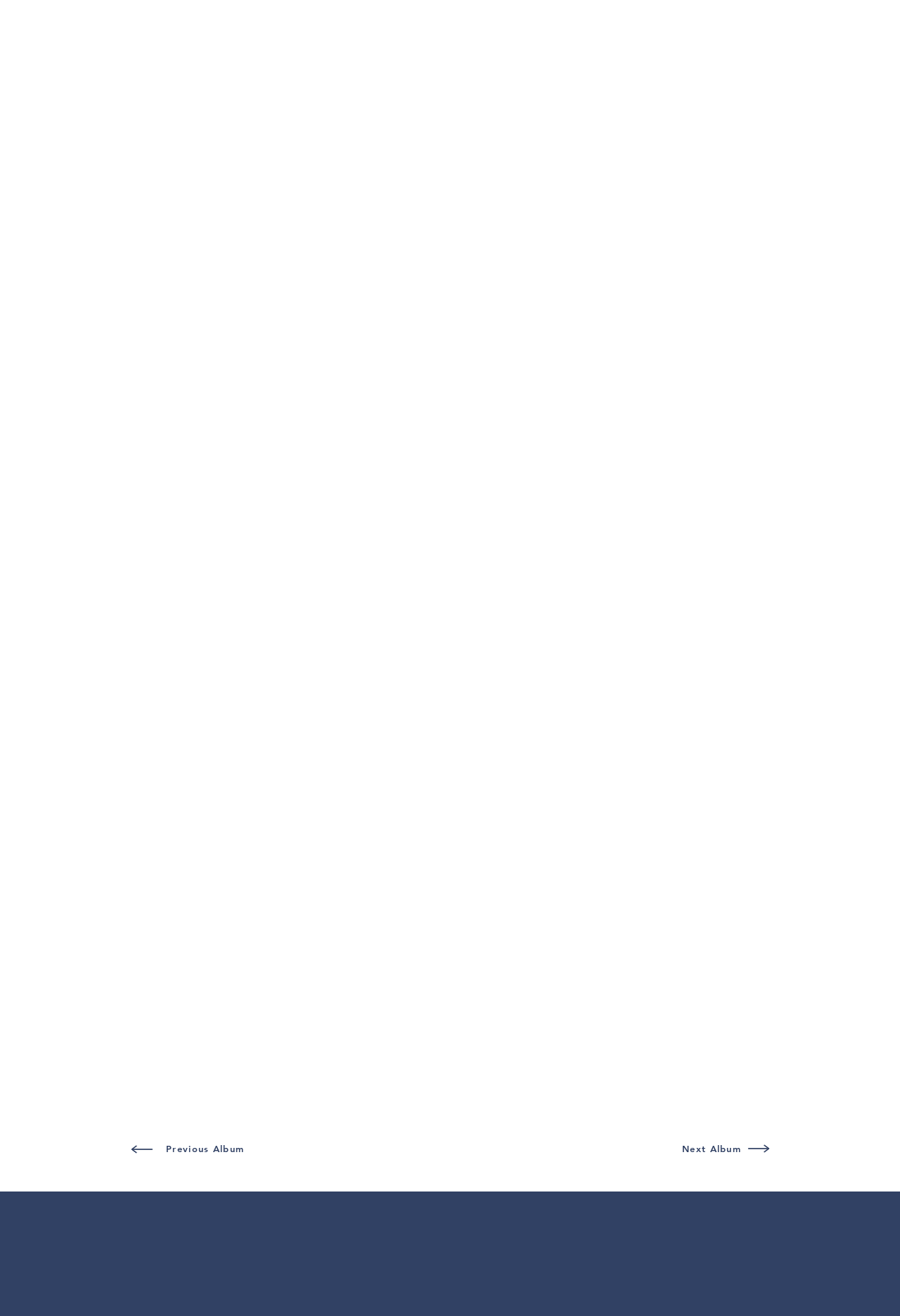Please provide the bounding box coordinates for the UI element as described: "Previous Album". The coordinates must be four floats between 0 and 1, represented as [left, top, right, bottom].

[0.184, 0.868, 0.271, 0.877]